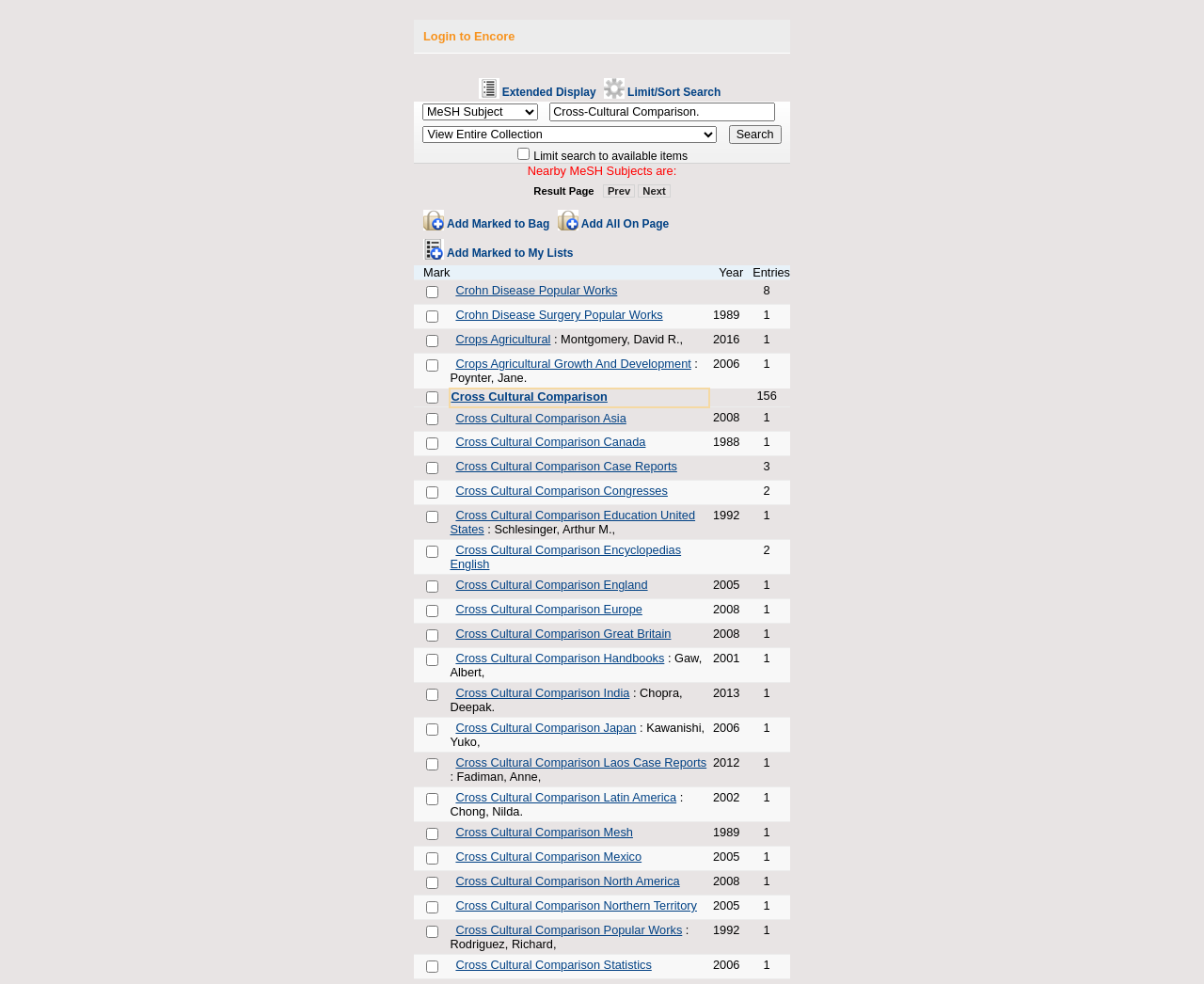Provide a brief response using a word or short phrase to this question:
What is the function of the 'Add Marked to Bag' button?

add to bag